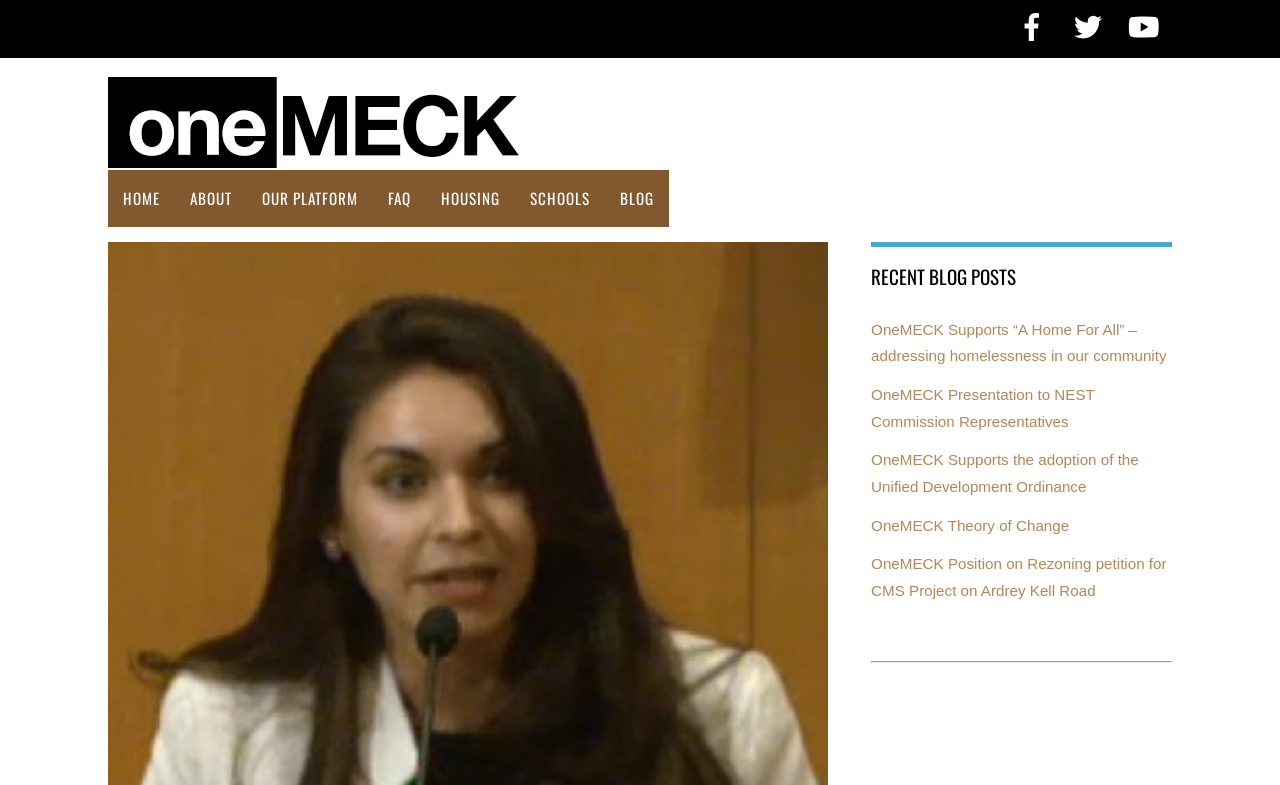Refer to the screenshot and answer the following question in detail:
What is the purpose of the presentation?

The webpage's meta description mentions 'Kayla Romero’s presentation to CMS Board – OneMECK', suggesting that the purpose of the presentation is to present to the CMS Board.